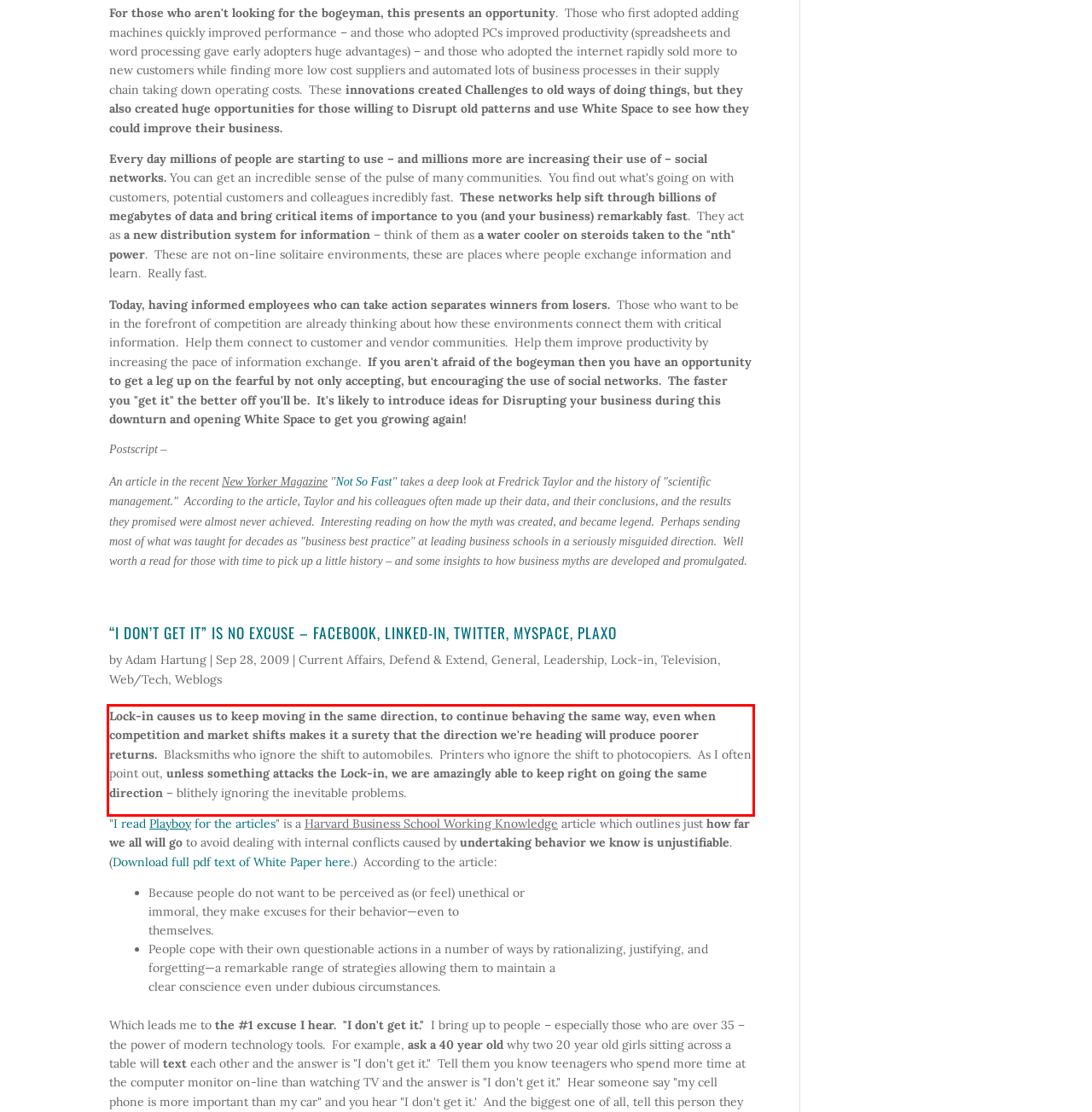You are looking at a screenshot of a webpage with a red rectangle bounding box. Use OCR to identify and extract the text content found inside this red bounding box.

Lock-in causes us to keep moving in the same direction, to continue behaving the same way, even when competition and market shifts makes it a surety that the direction we're heading will produce poorer returns. Blacksmiths who ignore the shift to automobiles. Printers who ignore the shift to photocopiers. As I often point out, unless something attacks the Lock-in, we are amazingly able to keep right on going the same direction – blithely ignoring the inevitable problems.